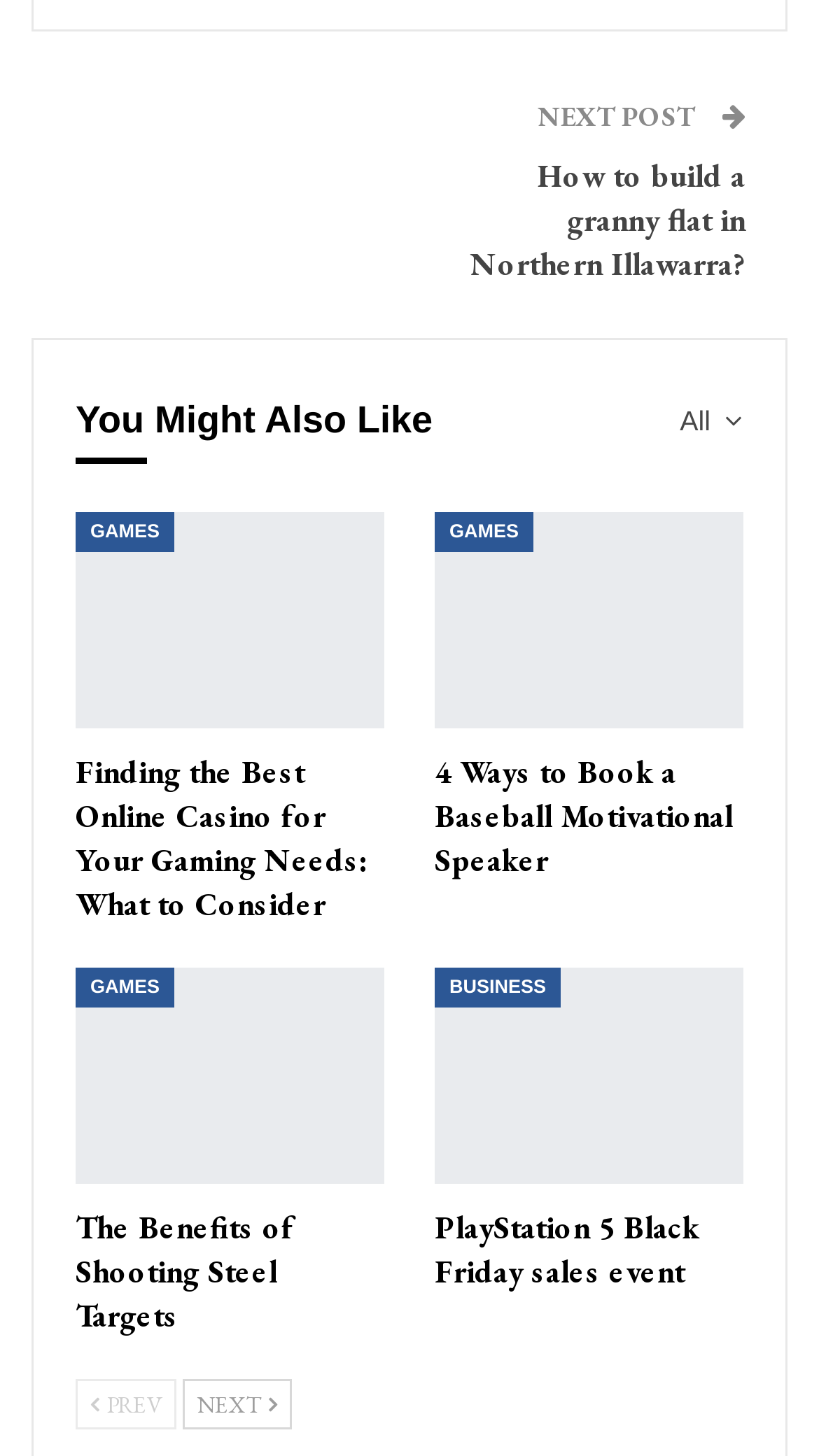Please specify the coordinates of the bounding box for the element that should be clicked to carry out this instruction: "Read the 'Finding the Best Online Casino for Your Gaming Needs: What to Consider' article". The coordinates must be four float numbers between 0 and 1, formatted as [left, top, right, bottom].

[0.092, 0.352, 0.469, 0.5]